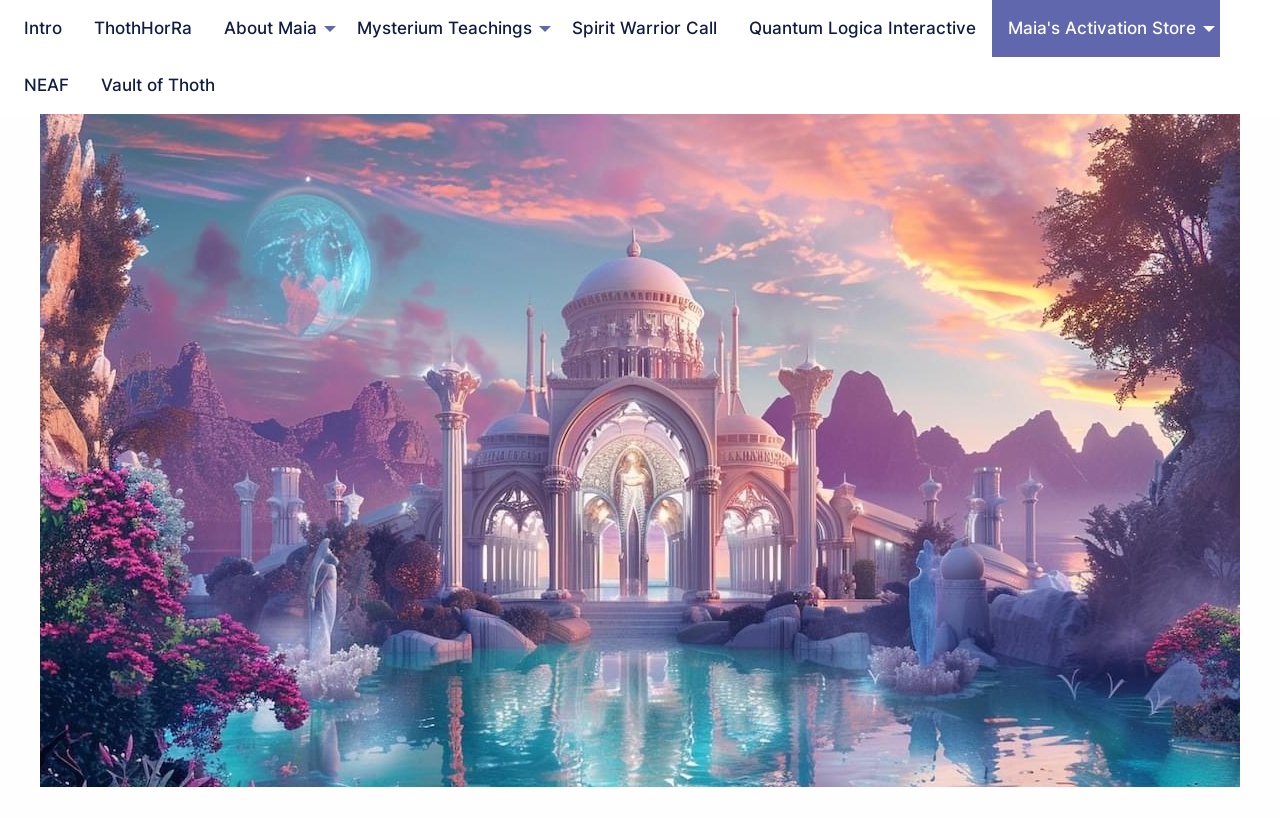Illustrate the webpage's structure and main components comprehensively.

The webpage is titled "Maia's Activation Store" and appears to be a spiritual and artistic online store. At the top of the page, there is a horizontal menubar with 9 menu items, spanning almost the entire width of the page. The menu items are arranged from left to right and include "Intro", "ThothHorRa", "About Maia", "Mysterium Teachings", "Spirit Warrior Call", "Quantum Logica Interactive", "Maia's Activation Store", "NEAF", and "Vault of Thoth". 

Below the menubar, the rest of the page's content is not explicitly described in the accessibility tree. However, based on the meta description, it can be inferred that the page may feature custom art for various media, such as websites, books, and videos, which are influenced by Maia's insights from the Akasha and encoded for optimal spiritual receipt. The page may also provide information about Activation Art, which is overlighted by Thoth.